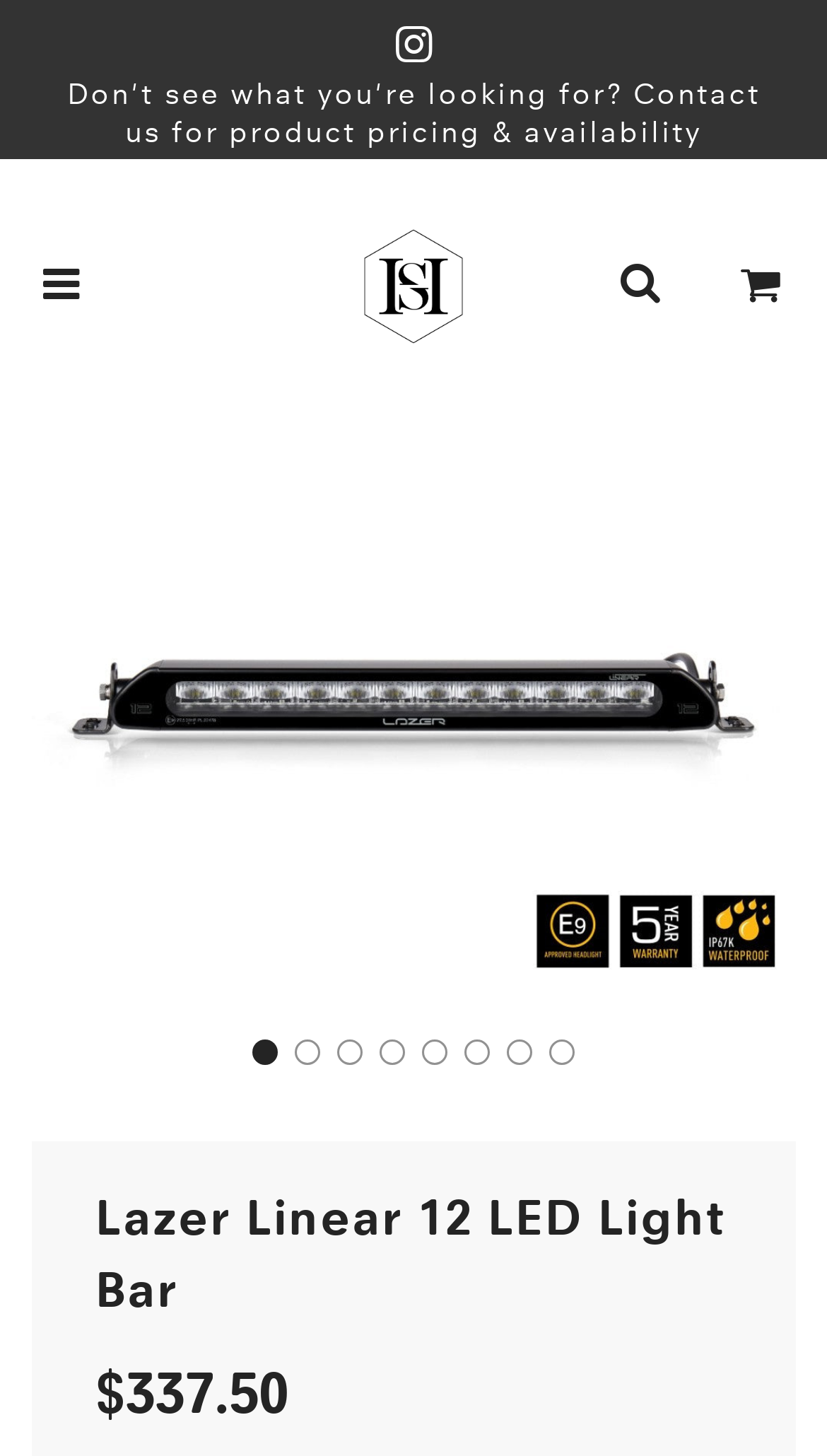What is the purpose of the link 'Contact us for product pricing & availability'?
Answer the question with a detailed and thorough explanation.

I inferred the purpose of the link by reading its text 'Don't see what you're looking for? Contact us for product pricing & availability' which suggests that the link is for contacting the seller for product pricing and availability information.